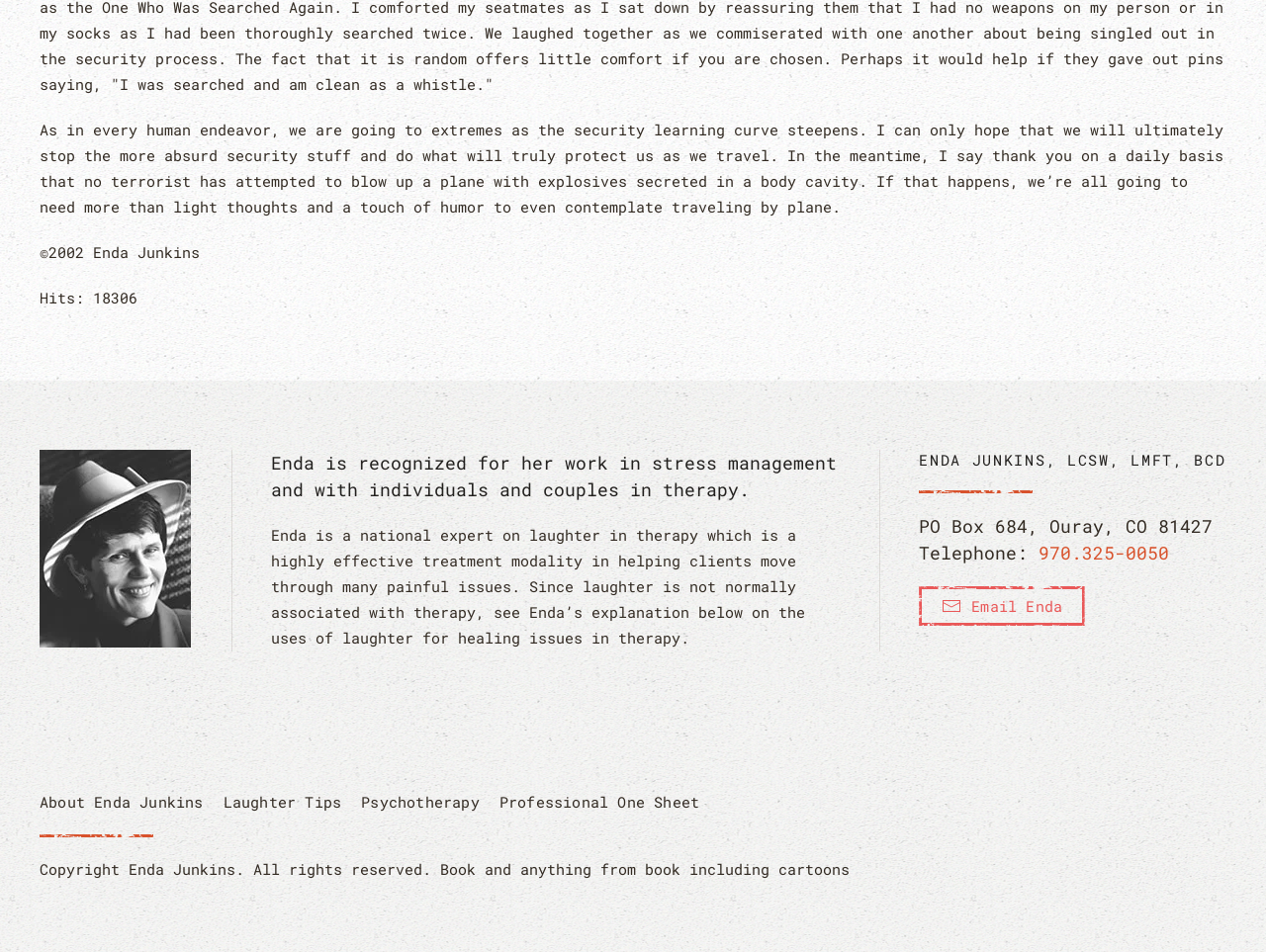Refer to the element description Psychotherapy and identify the corresponding bounding box in the screenshot. Format the coordinates as (top-left x, top-left y, bottom-right x, bottom-right y) with values in the range of 0 to 1.

[0.285, 0.829, 0.379, 0.856]